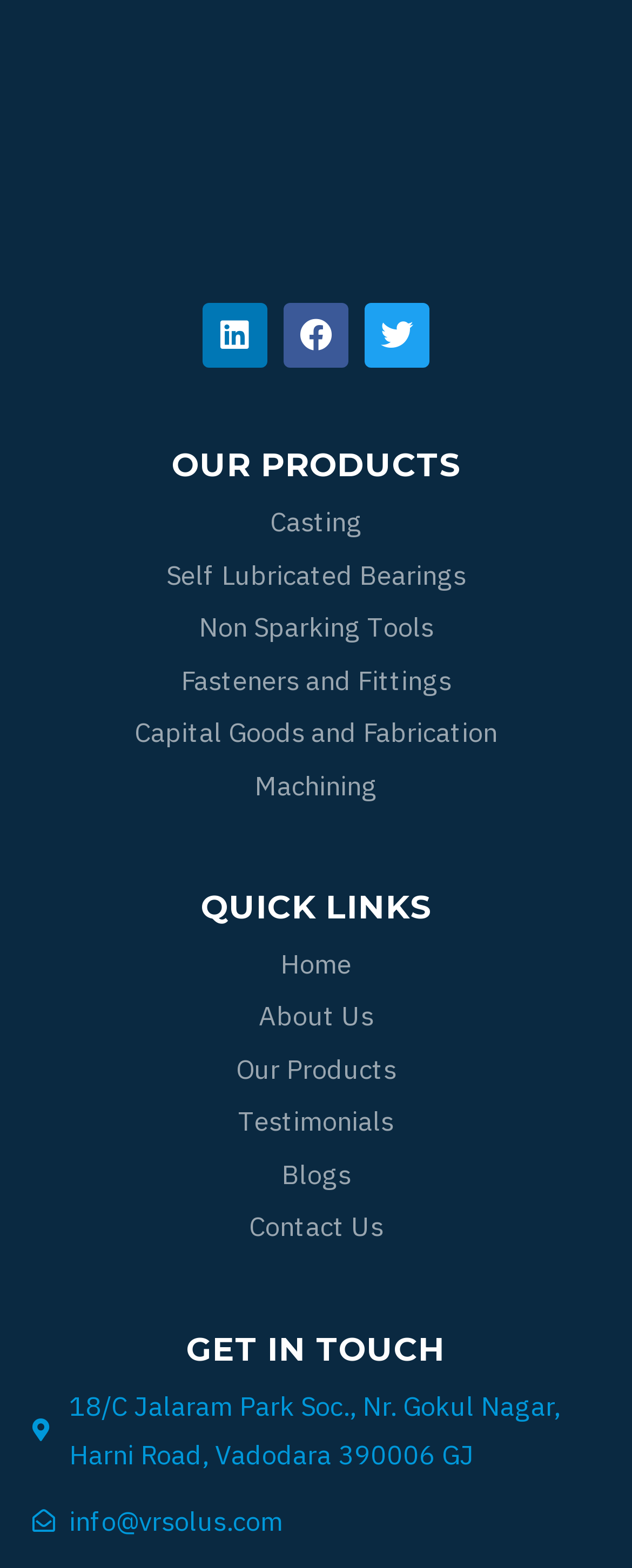Find the bounding box coordinates for the element described here: "Blogs".

[0.051, 0.733, 0.949, 0.765]